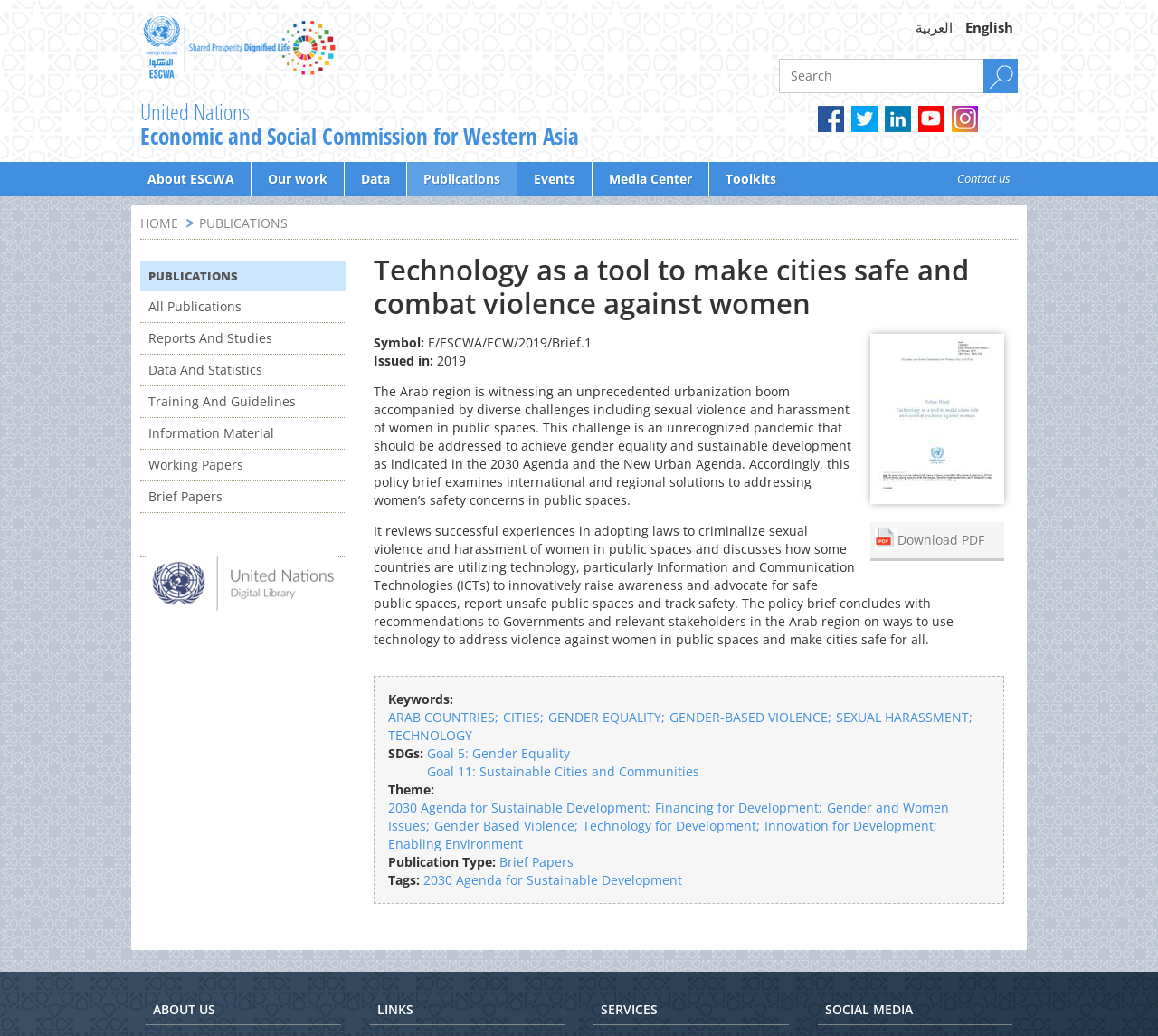Identify the bounding box coordinates necessary to click and complete the given instruction: "Go to the ABOUT page".

None